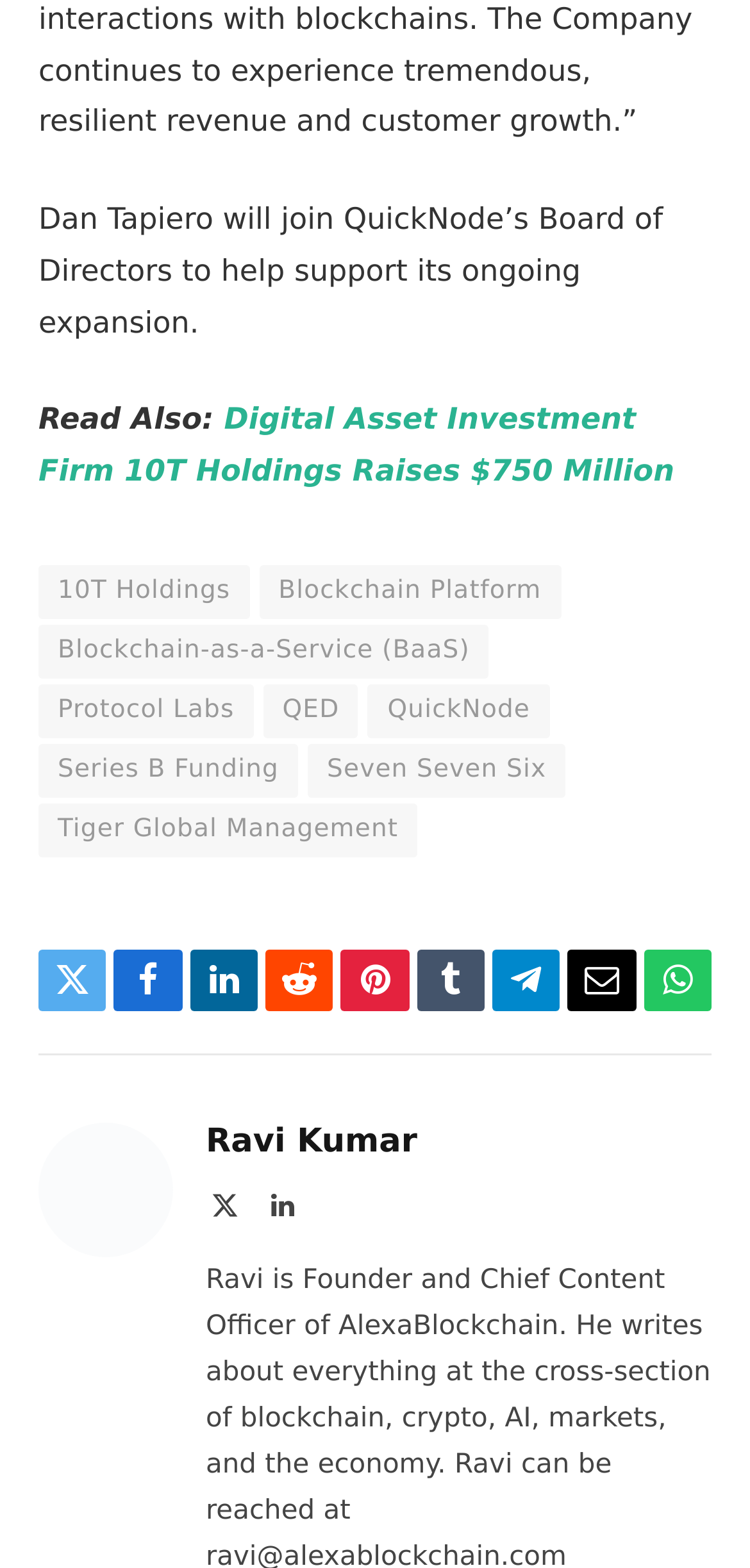Please identify the bounding box coordinates of the region to click in order to complete the task: "Read news about Digital Asset Investment Firm 10T Holdings". The coordinates must be four float numbers between 0 and 1, specified as [left, top, right, bottom].

[0.051, 0.257, 0.899, 0.312]